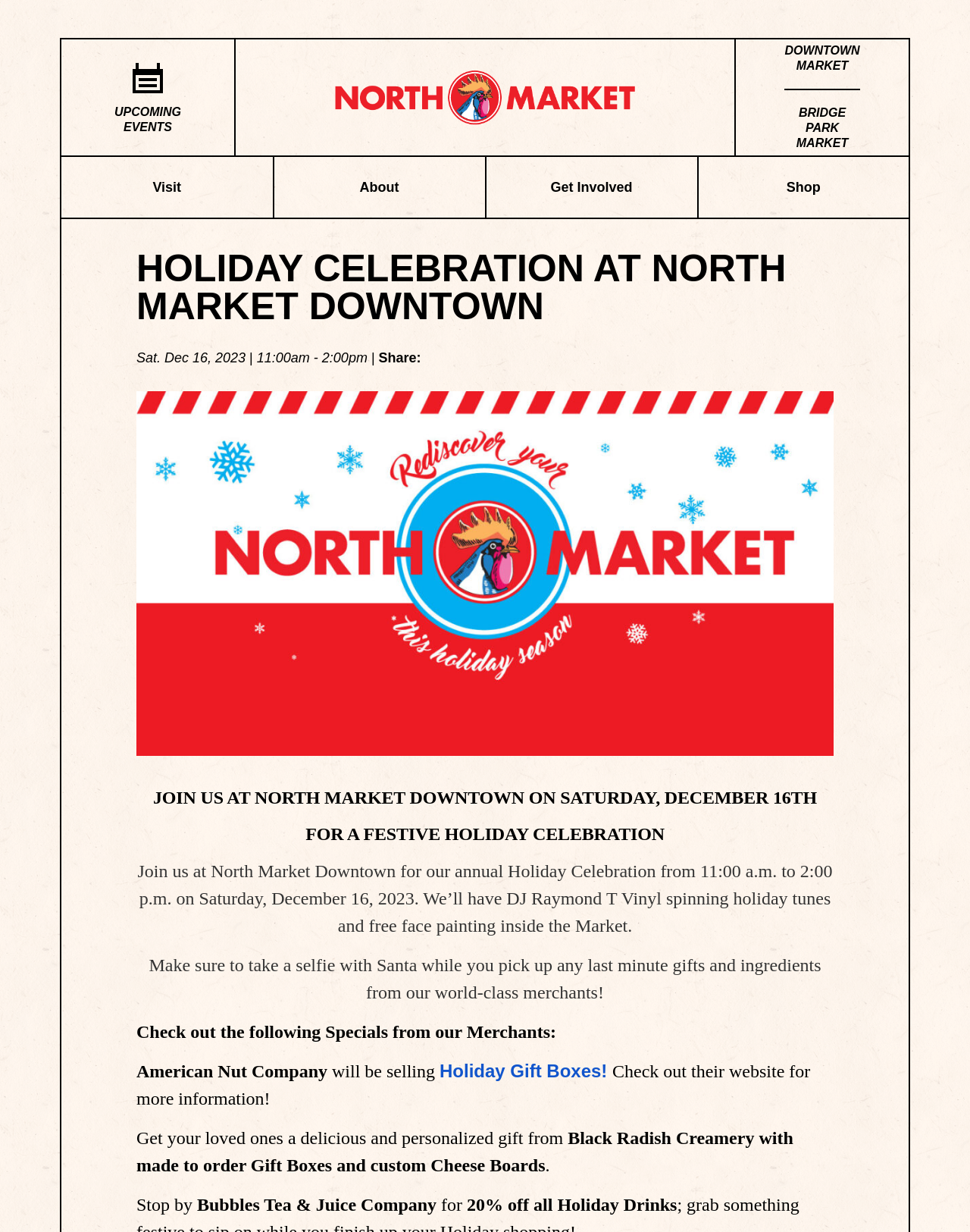What is the time of the holiday celebration?
Using the visual information, answer the question in a single word or phrase.

11:00am - 2:00pm